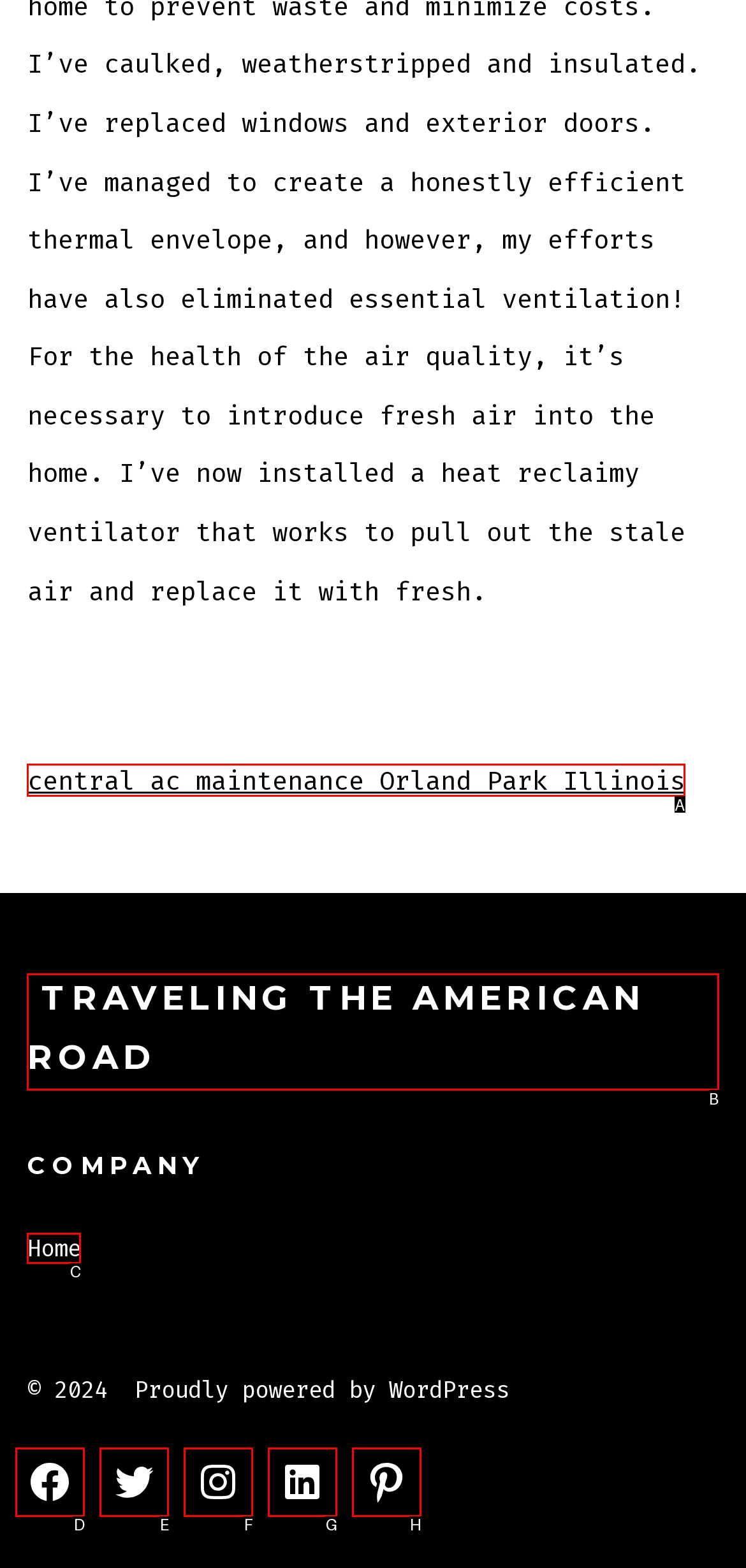Point out the correct UI element to click to carry out this instruction: Read the guide on easily installing NextCloud on Ubuntu Server
Answer with the letter of the chosen option from the provided choices directly.

None